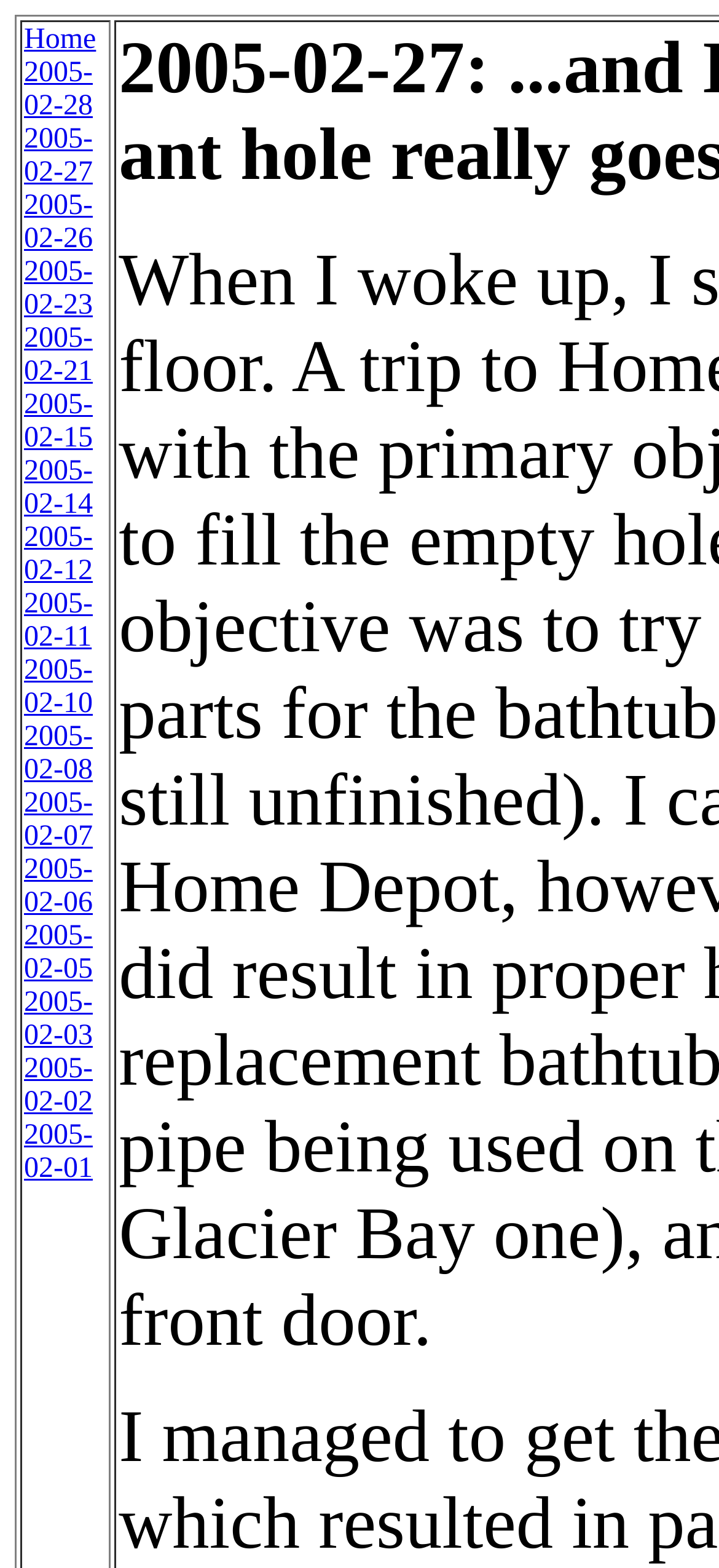Pinpoint the bounding box coordinates of the element to be clicked to execute the instruction: "Go to Engage Britain homepage".

None